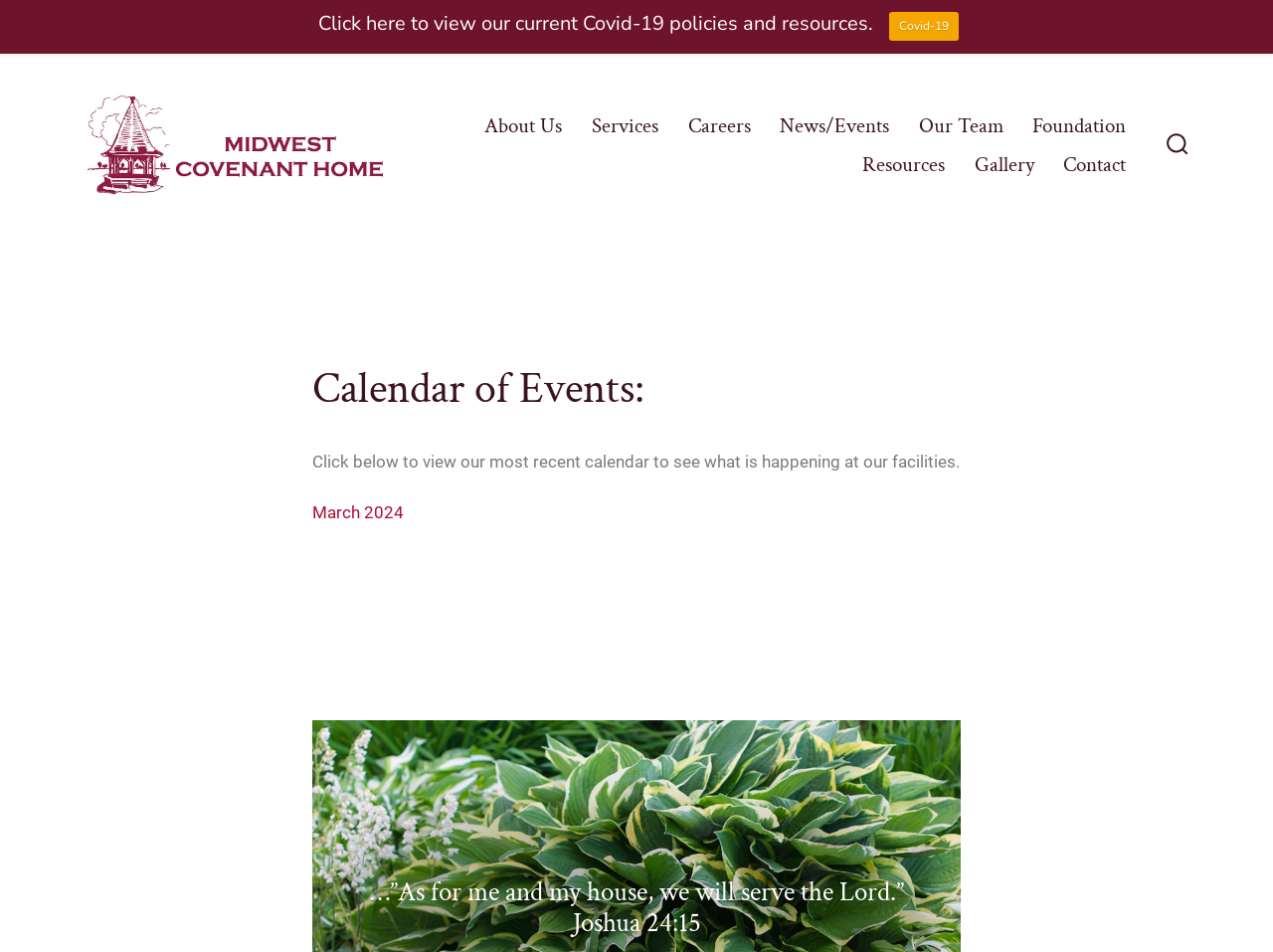Refer to the image and provide an in-depth answer to the question: 
What is the topic of the calendar of events?

The calendar of events is described by the heading 'Calendar of Events:' and the static text 'Click below to view our most recent calendar to see what is happening at our facilities.' This suggests that the calendar of events is related to events happening at the organization's facilities.